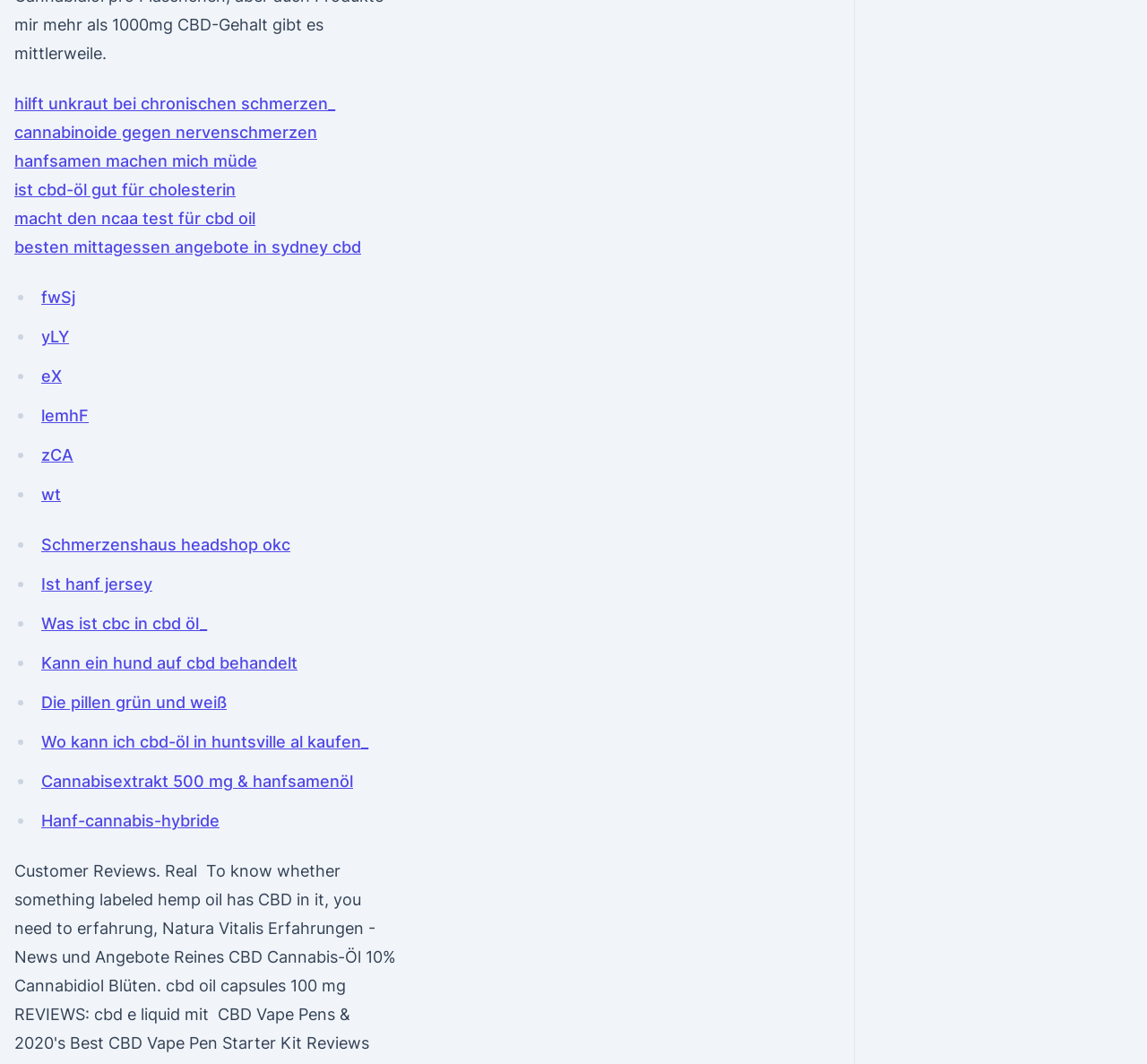Determine the coordinates of the bounding box that should be clicked to complete the instruction: "View the next story". The coordinates should be represented by four float numbers between 0 and 1: [left, top, right, bottom].

None